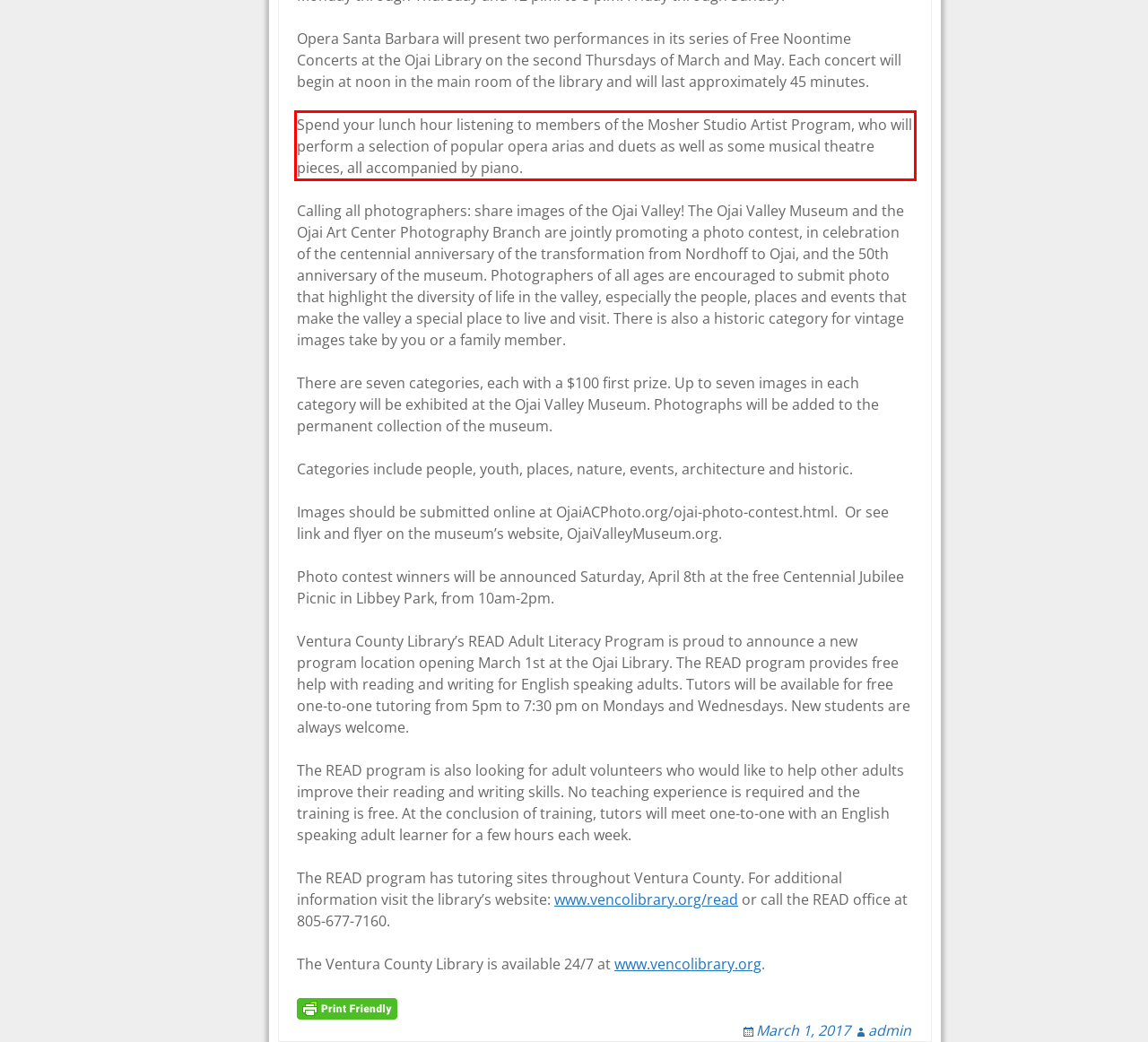Within the screenshot of the webpage, locate the red bounding box and use OCR to identify and provide the text content inside it.

Spend your lunch hour listening to members of the Mosher Studio Artist Program, who will perform a selection of popular opera arias and duets as well as some musical theatre pieces, all accompanied by piano.